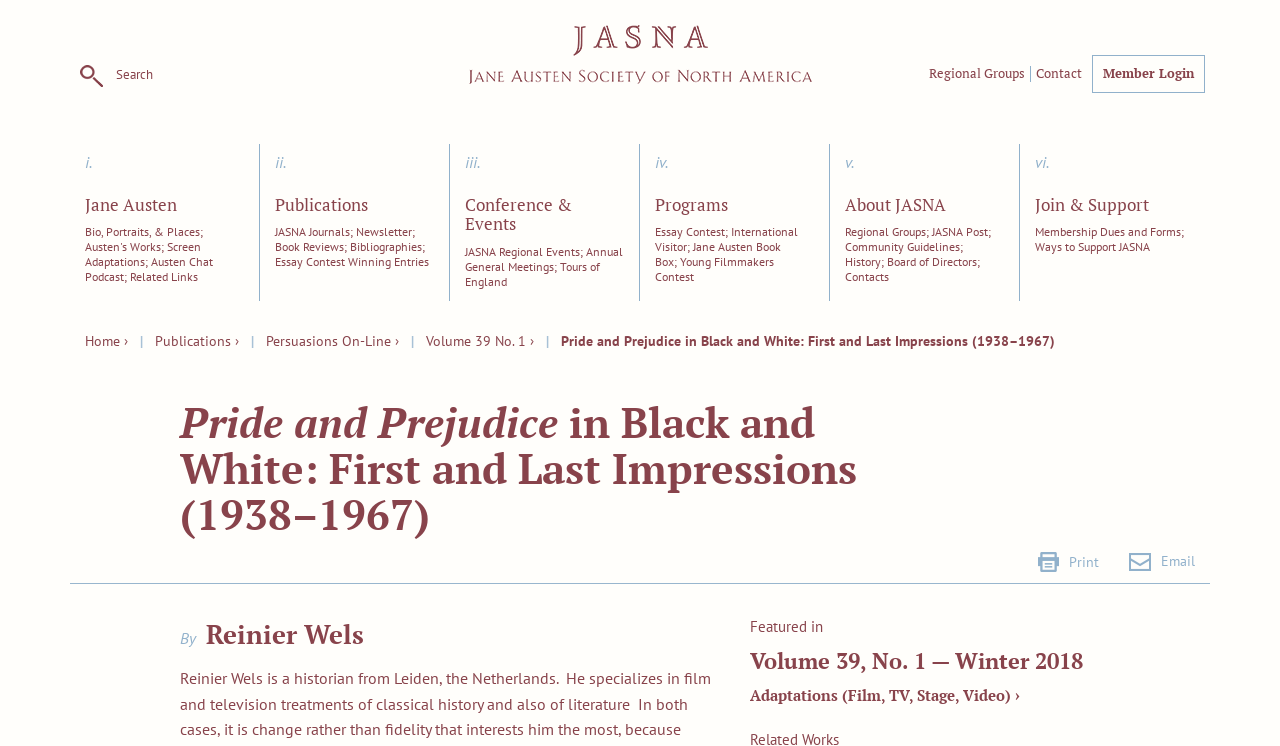Generate a thorough caption detailing the webpage content.

The webpage is about Pride and Prejudice in Black and White: First and Last Impressions (1938–1967). At the top, there is a JASNA logo on the left and a search icon on the right. Below the logo, there are several links to different sections of the website, including Regional Groups, Contact, Member Login, Jane Austen, Publications, Conference & Events, Programs, About JASNA, and Join & Support. Each of these links has a corresponding description or subtitle.

On the left side of the page, there is a navigation menu with links to Home, Publications, Persuasions On-Line, and Volume 39 No. 1. The main content of the page is divided into two sections. The top section has a heading that matches the title of the webpage, and below it, there are links to print and email the content.

The bottom section has a heading "Volume 39, No. 1 — Winter 2018" and features an article by Reinier Wels. The article is about adaptations of Pride and Prejudice in film, TV, stage, and video. There is a link to the volume and issue of the publication, as well as a link to adaptations.